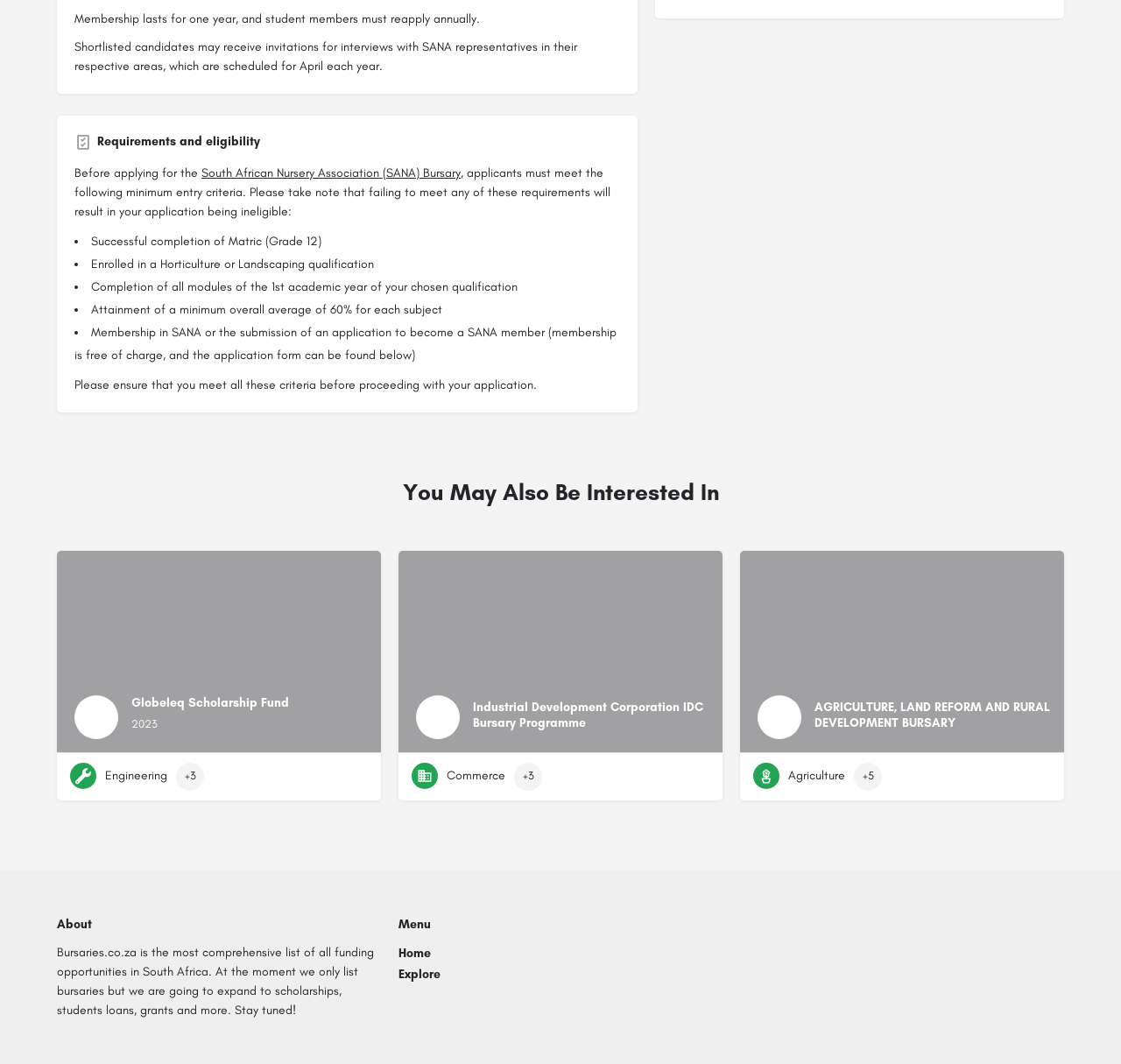Please give a succinct answer to the question in one word or phrase:
What is the duration of the membership?

One year